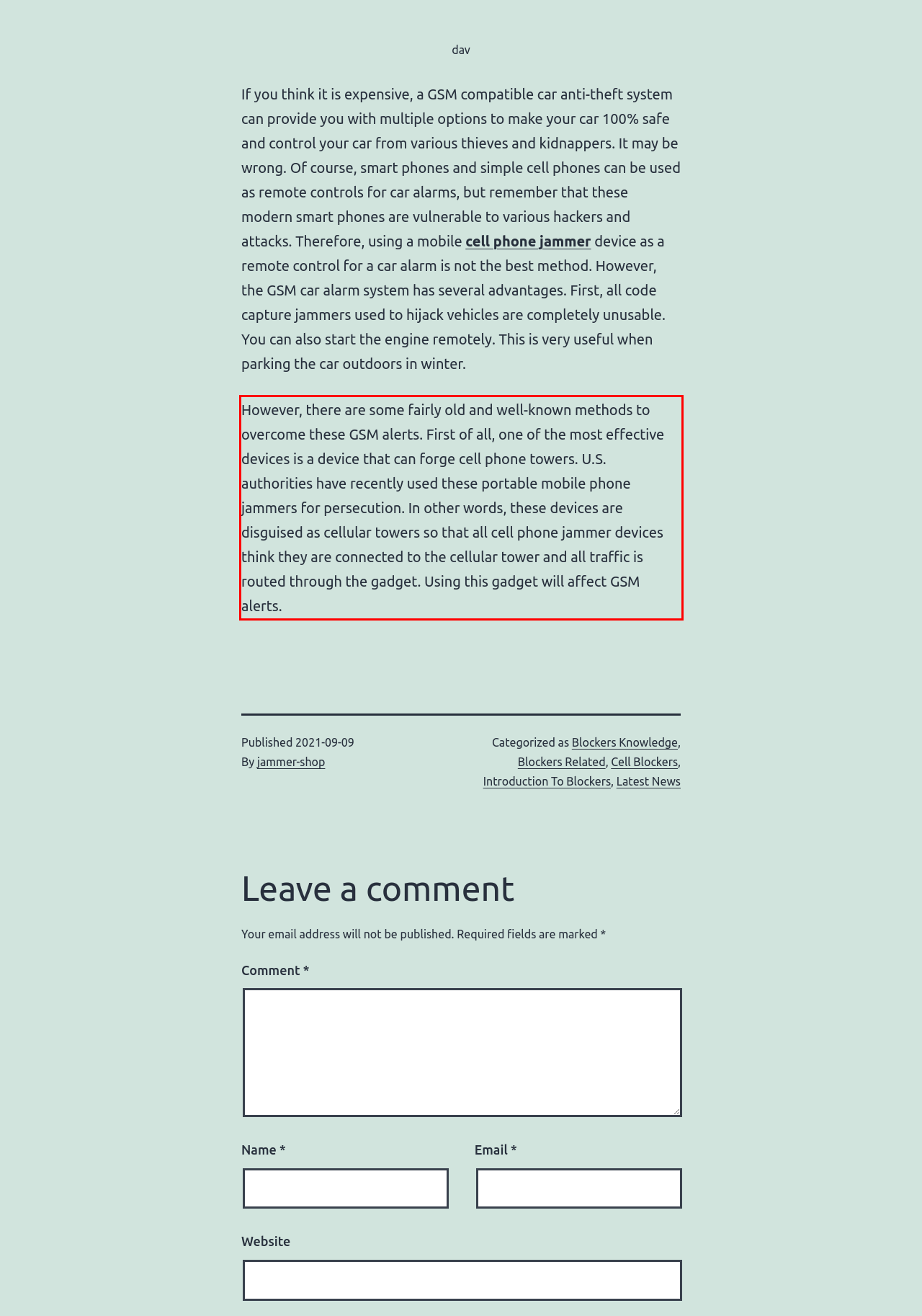You have a screenshot with a red rectangle around a UI element. Recognize and extract the text within this red bounding box using OCR.

However, there are some fairly old and well-known methods to overcome these GSM alerts. First of all, one of the most effective devices is a device that can forge cell phone towers. U.S. authorities have recently used these portable mobile phone jammers for persecution. In other words, these devices are disguised as cellular towers so that all cell phone jammer devices think they are connected to the cellular tower and all traffic is routed through the gadget. Using this gadget will affect GSM alerts.